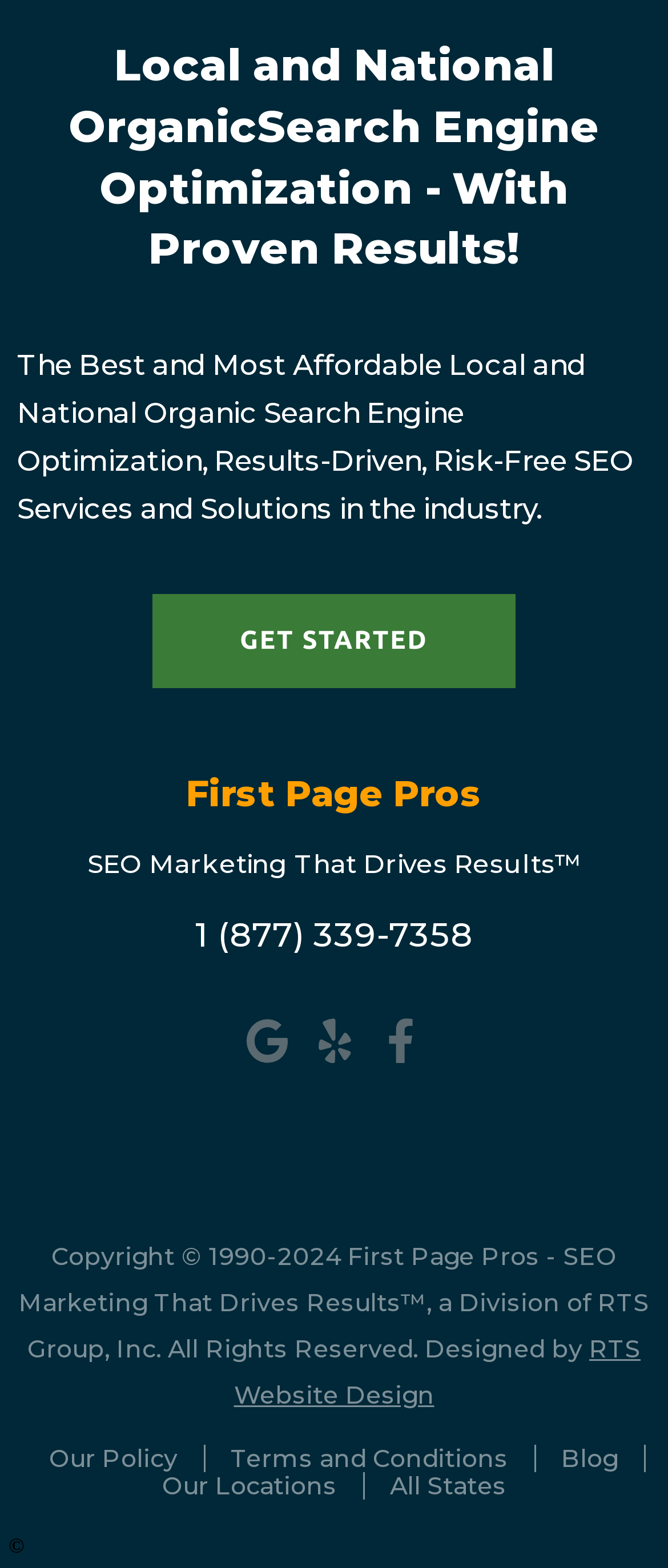What is the company's slogan?
Provide a detailed and well-explained answer to the question.

The company's slogan can be found in the heading element with the text 'SEO Marketing That Drives Results' which is located at the top of the webpage, and also in the static text element at the bottom of the webpage.